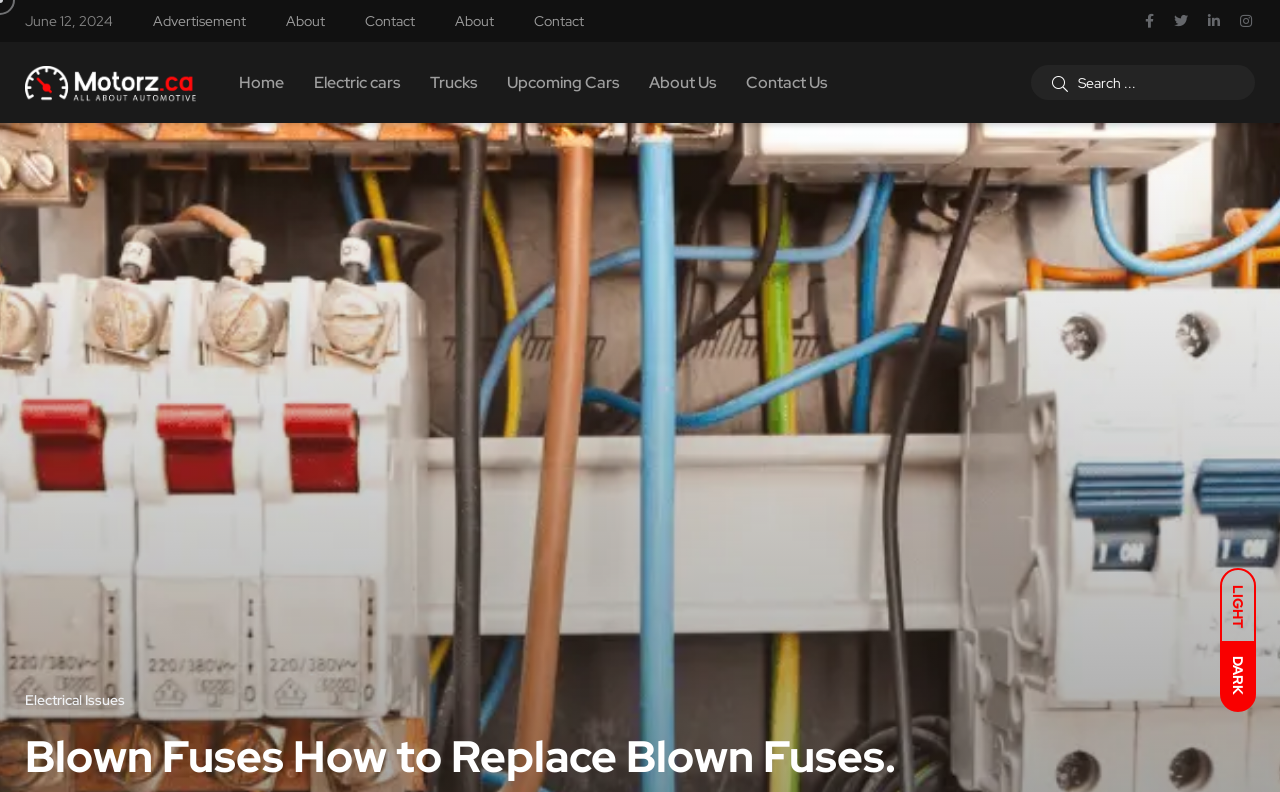Please specify the bounding box coordinates of the region to click in order to perform the following instruction: "Go to home page".

[0.186, 0.054, 0.222, 0.155]